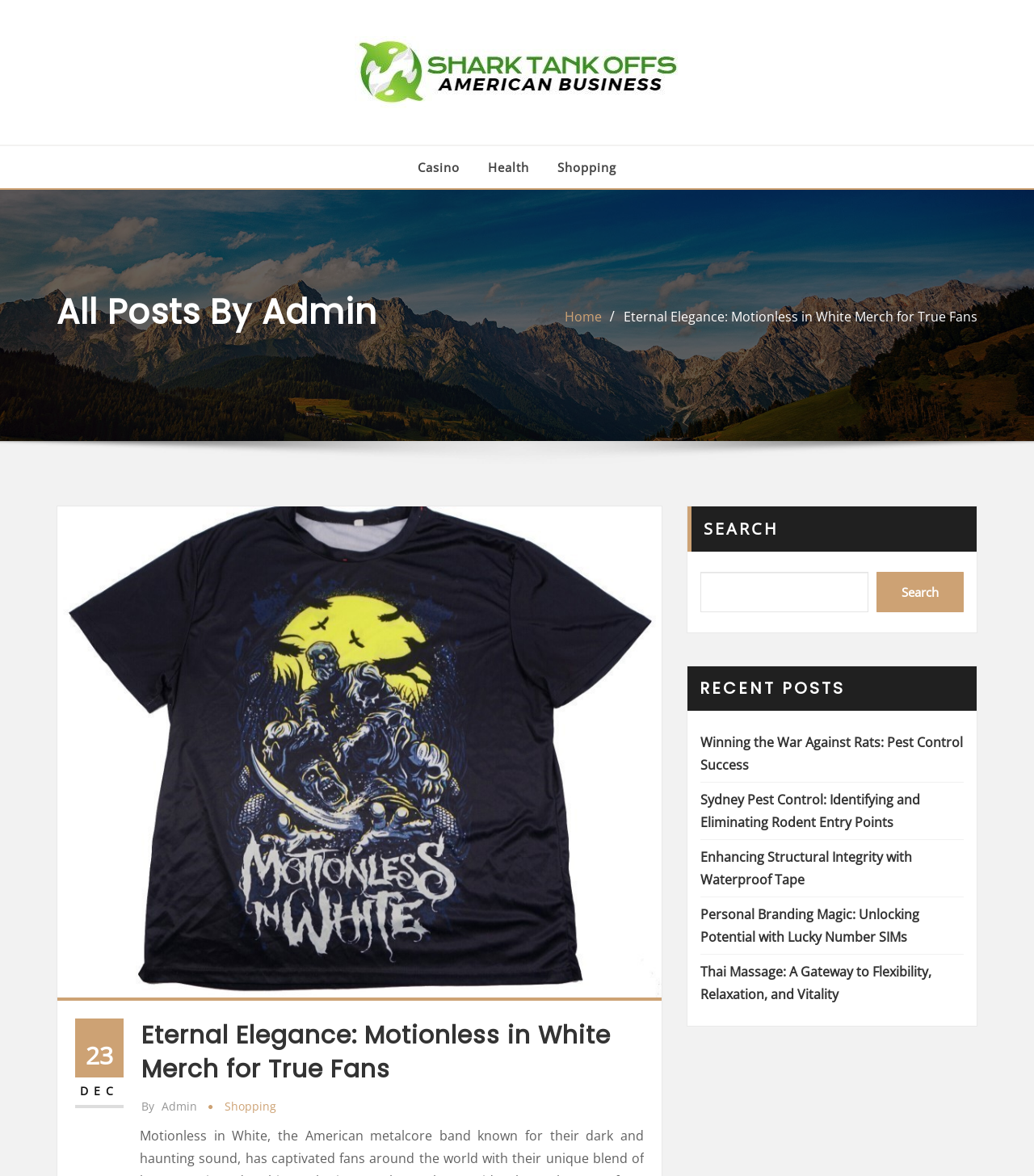Please mark the bounding box coordinates of the area that should be clicked to carry out the instruction: "View the 'Eternal Elegance: Motionless in White Merch for True Fans' post".

[0.603, 0.261, 0.945, 0.277]